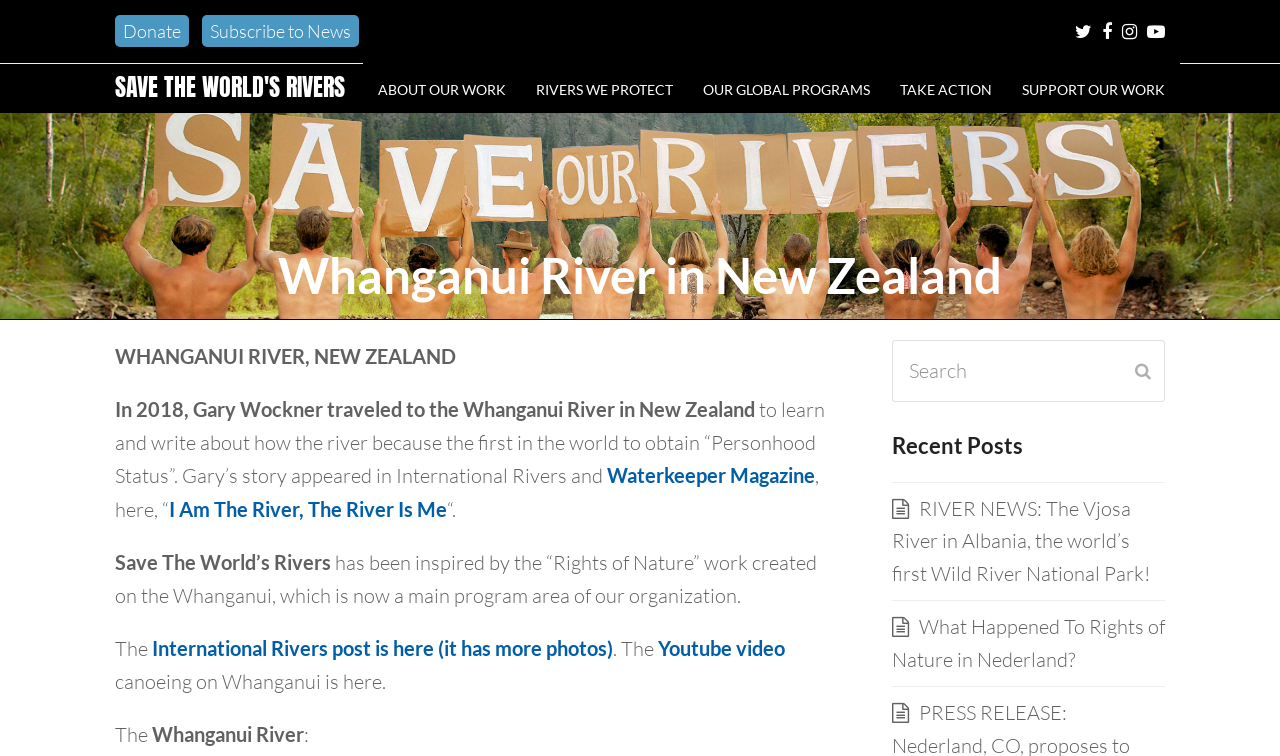Locate the bounding box coordinates of the element that needs to be clicked to carry out the instruction: "Subscribe to news". The coordinates should be given as four float numbers ranging from 0 to 1, i.e., [left, top, right, bottom].

[0.164, 0.026, 0.274, 0.055]